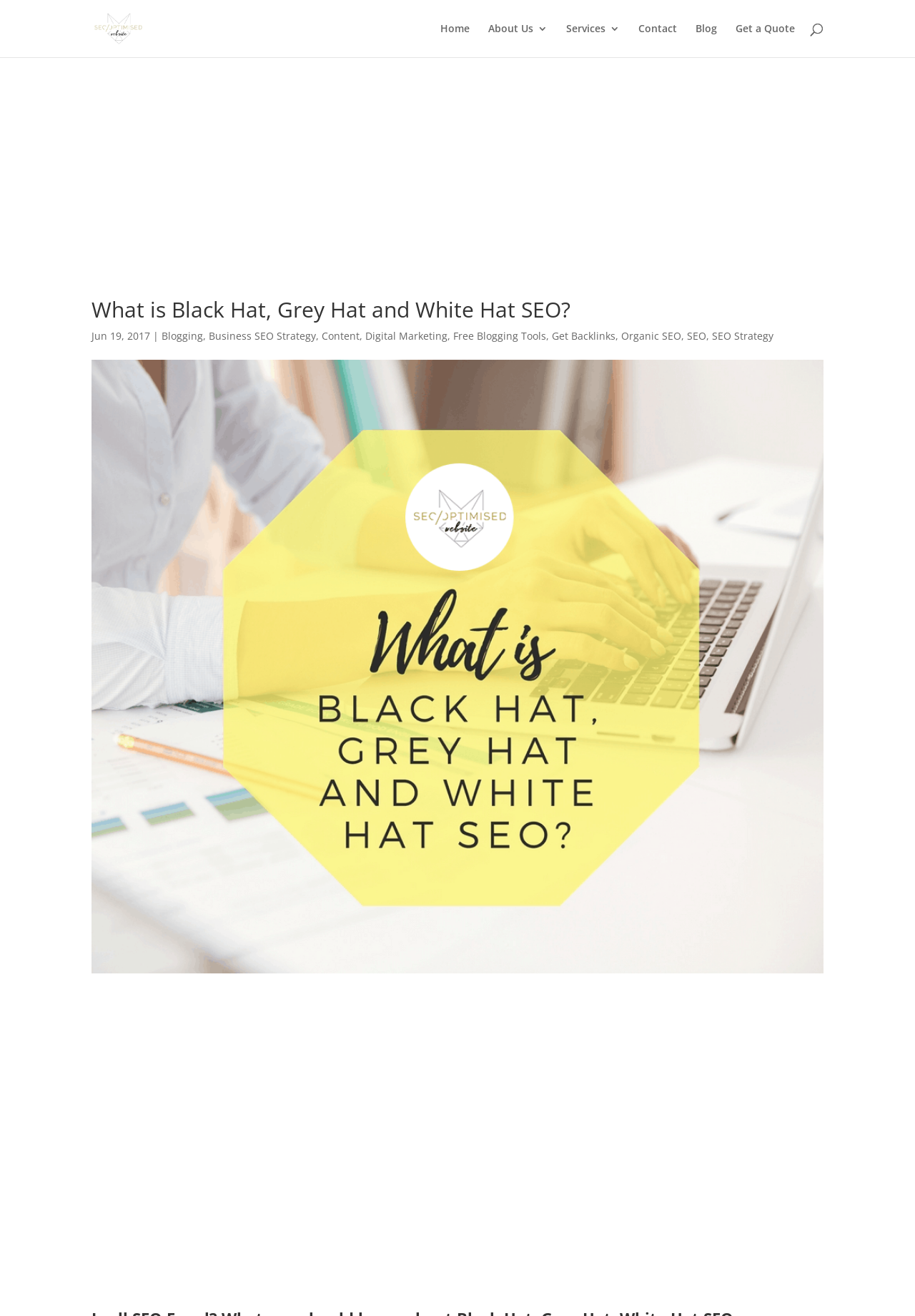What is the main topic of this webpage?
Please provide a comprehensive answer based on the contents of the image.

The main topic of this webpage is SEO, which can be inferred from the presence of multiple links and text related to SEO, such as 'Black Hat, Grey Hat and White Hat SEO', 'Business SEO Strategy', 'Organic SEO', and 'SEO Strategy'.